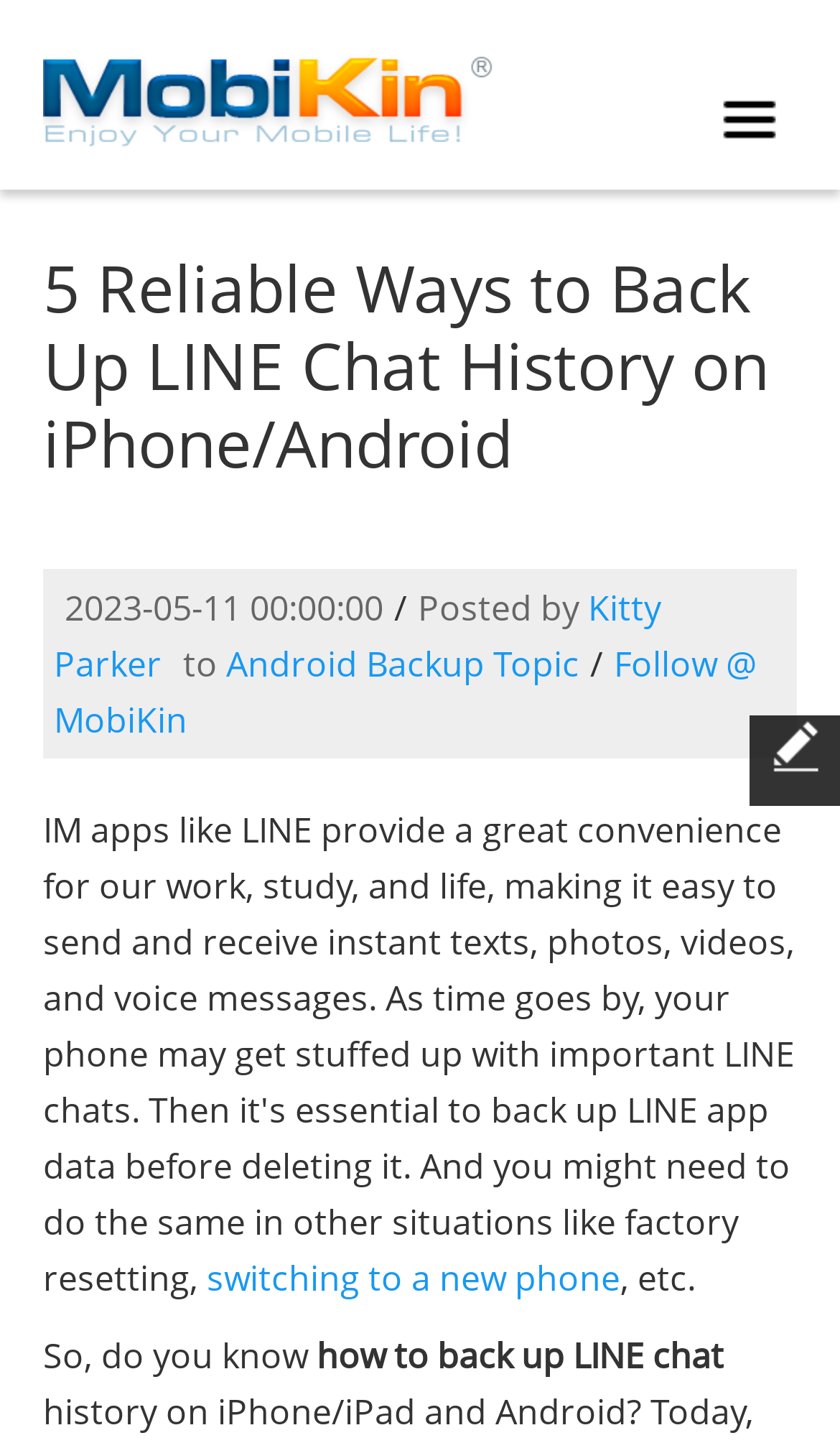Who is the author of the article?
Carefully analyze the image and provide a detailed answer to the question.

The author of the article can be found below the main heading, where it says 'Posted by Kitty Parker'.